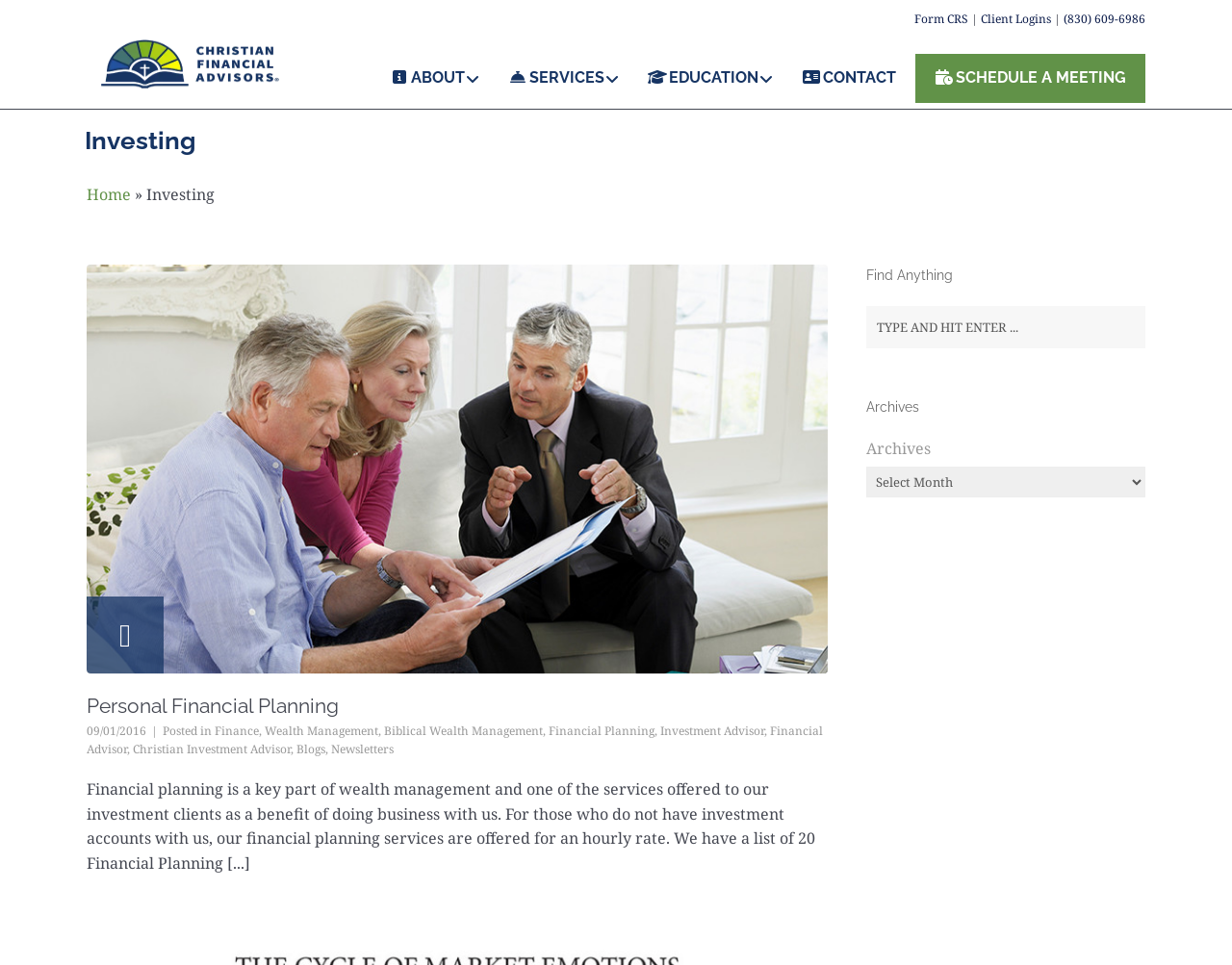How many categories are there in the Archives section?
Look at the screenshot and respond with one word or a short phrase.

Not specified